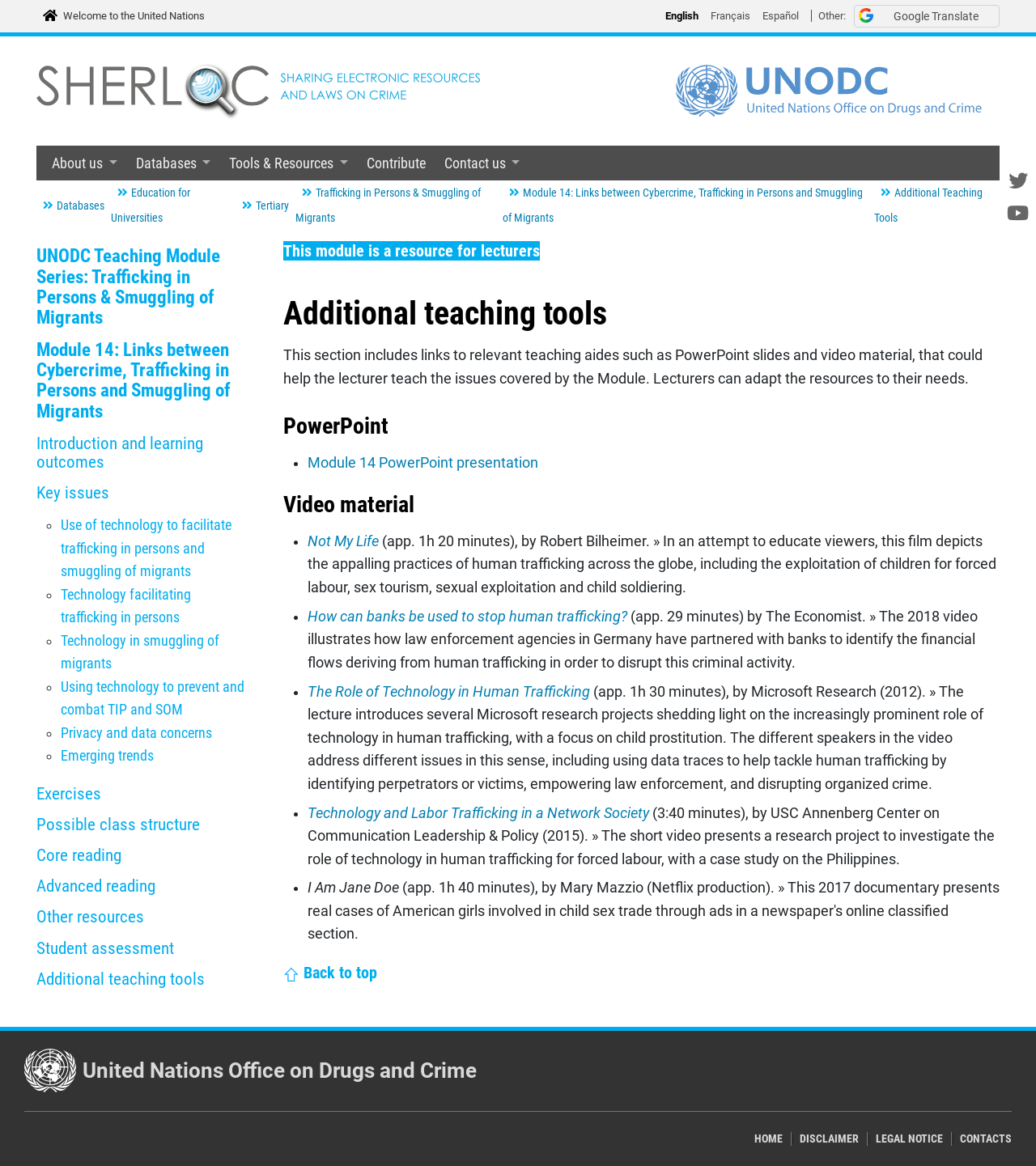Please examine the image and provide a detailed answer to the question: How many video materials are listed in the 'Video material' section?

The number of video materials can be counted by examining the list items in the 'Video material' section, which includes 'Not My Life', 'How can banks be used to stop human trafficking?', 'The Role of Technology in Human Trafficking', and 'Technology and Labor Trafficking in a Network Society'.